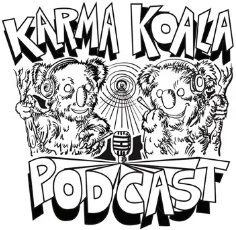Refer to the screenshot and answer the following question in detail:
What is the tone of the podcast?

The tone of the podcast can be inferred from the playful and stylized design of the logo, which features animated and lively koalas. The bold and dynamic lettering also contributes to a fun and approachable vibe.